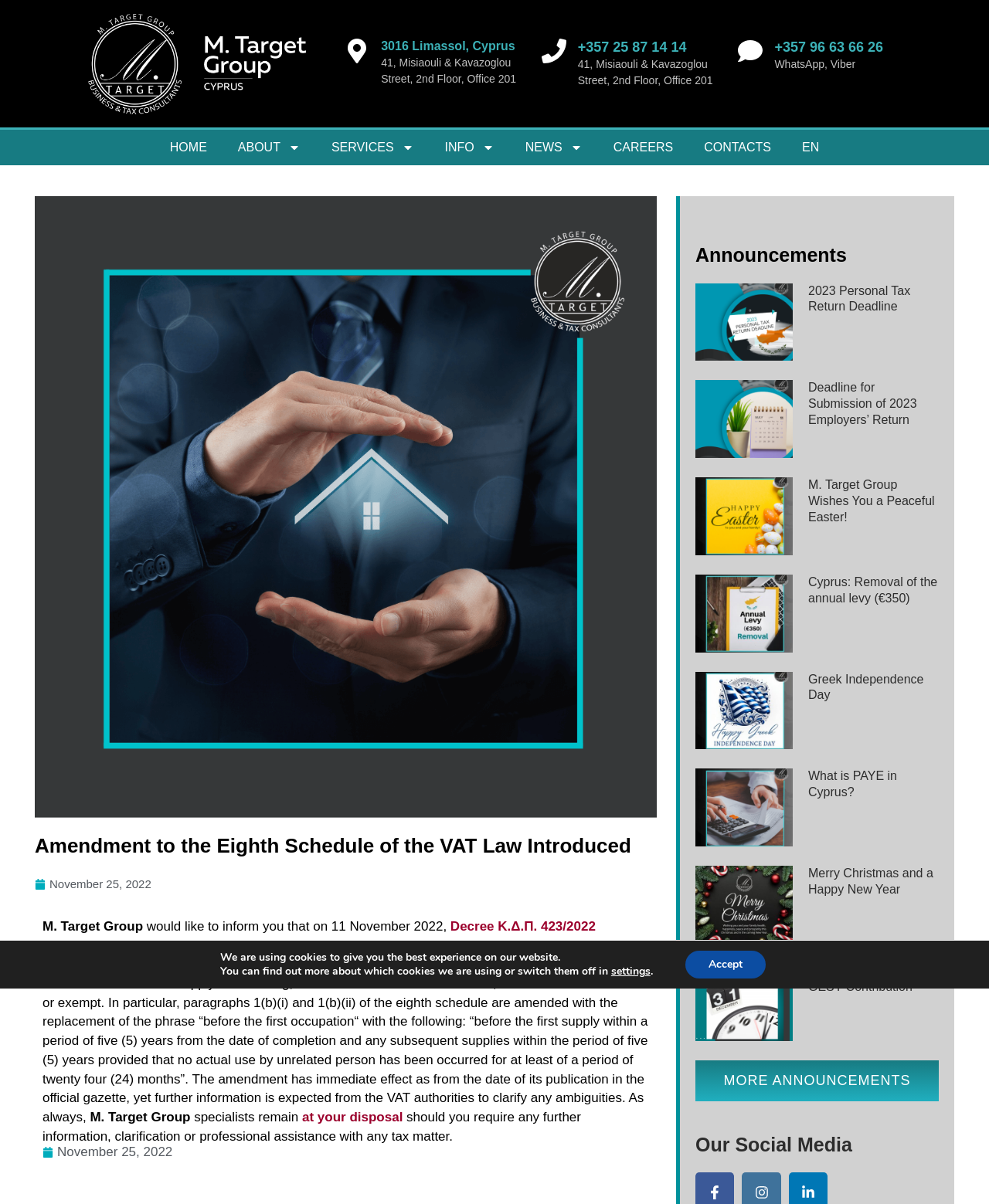Locate the bounding box coordinates of the element that should be clicked to execute the following instruction: "Click the NEWS Menu Toggle".

[0.515, 0.108, 0.605, 0.137]